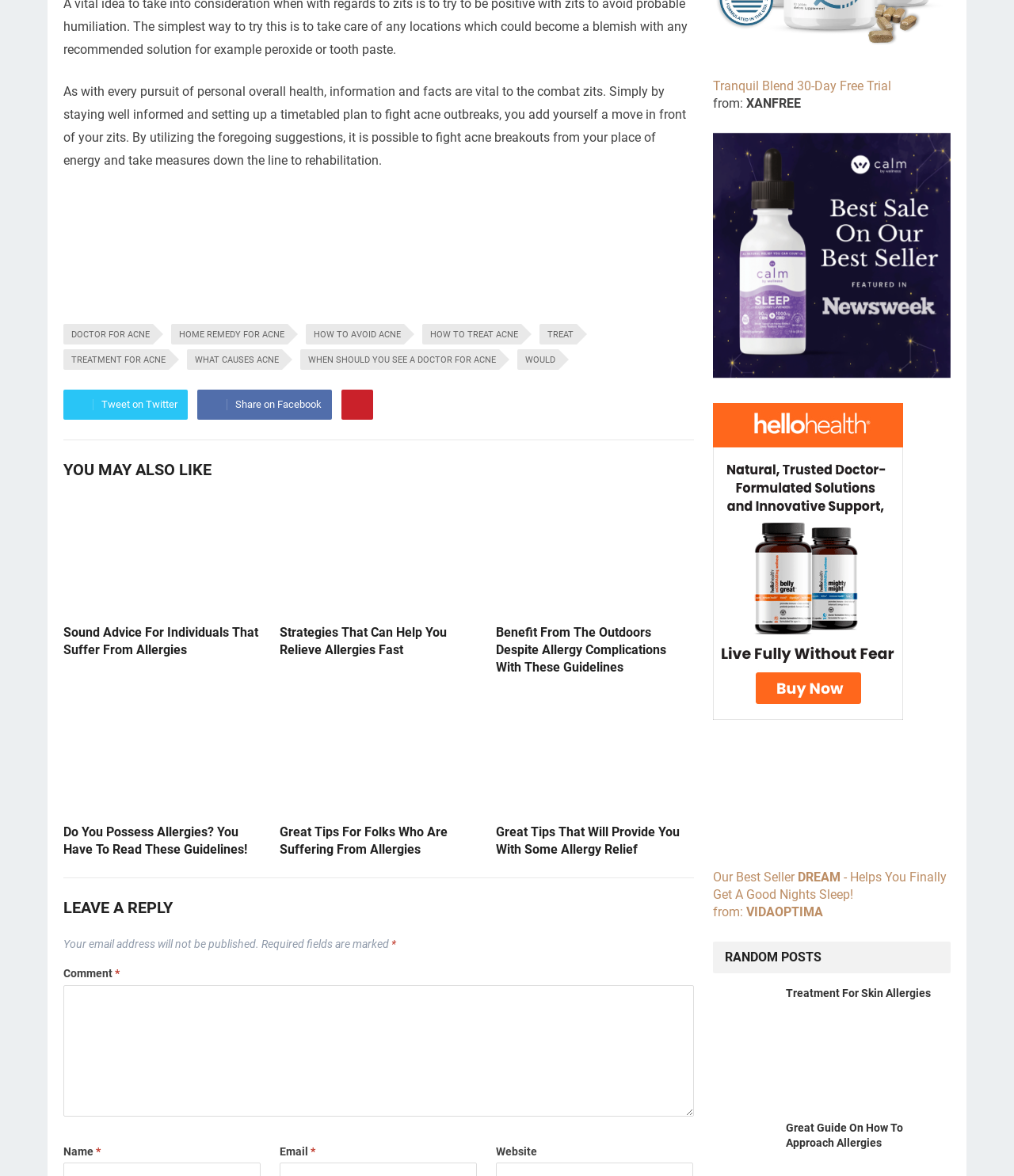Bounding box coordinates must be specified in the format (top-left x, top-left y, bottom-right x, bottom-right y). All values should be floating point numbers between 0 and 1. What are the bounding box coordinates of the UI element described as: Treat

[0.532, 0.275, 0.569, 0.293]